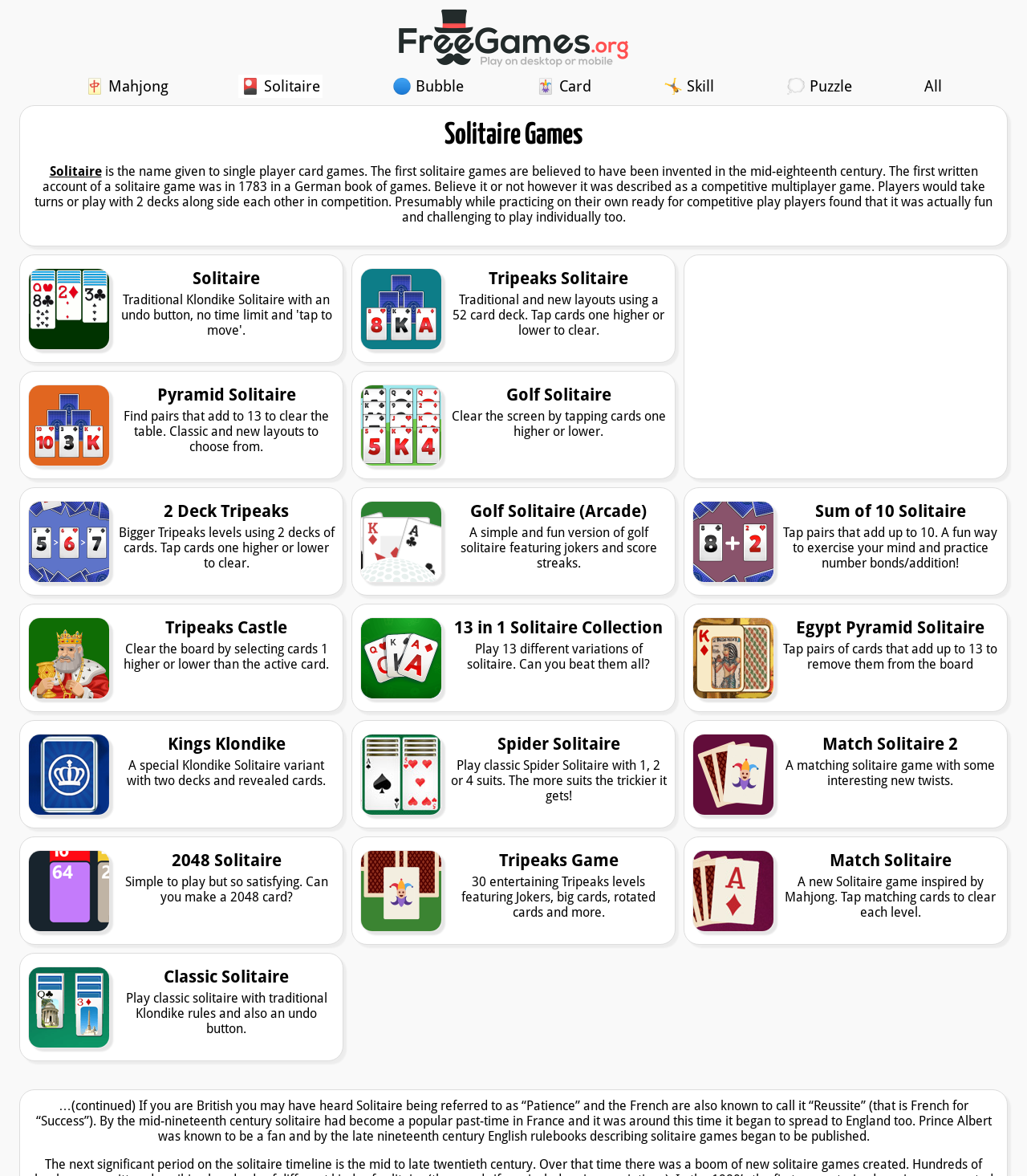Identify the bounding box coordinates of the region I need to click to complete this instruction: "Play Tripeaks Solitaire".

[0.342, 0.216, 0.658, 0.309]